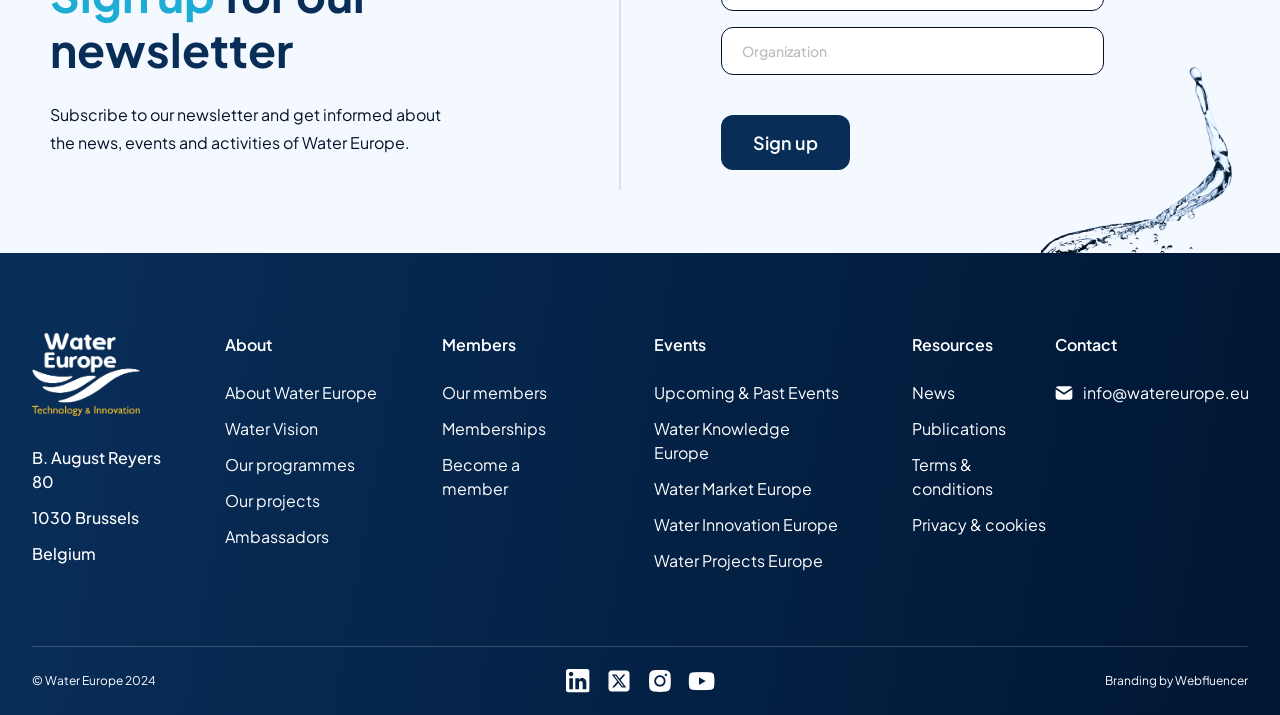Could you highlight the region that needs to be clicked to execute the instruction: "Subscribe to the newsletter"?

[0.563, 0.038, 0.862, 0.105]